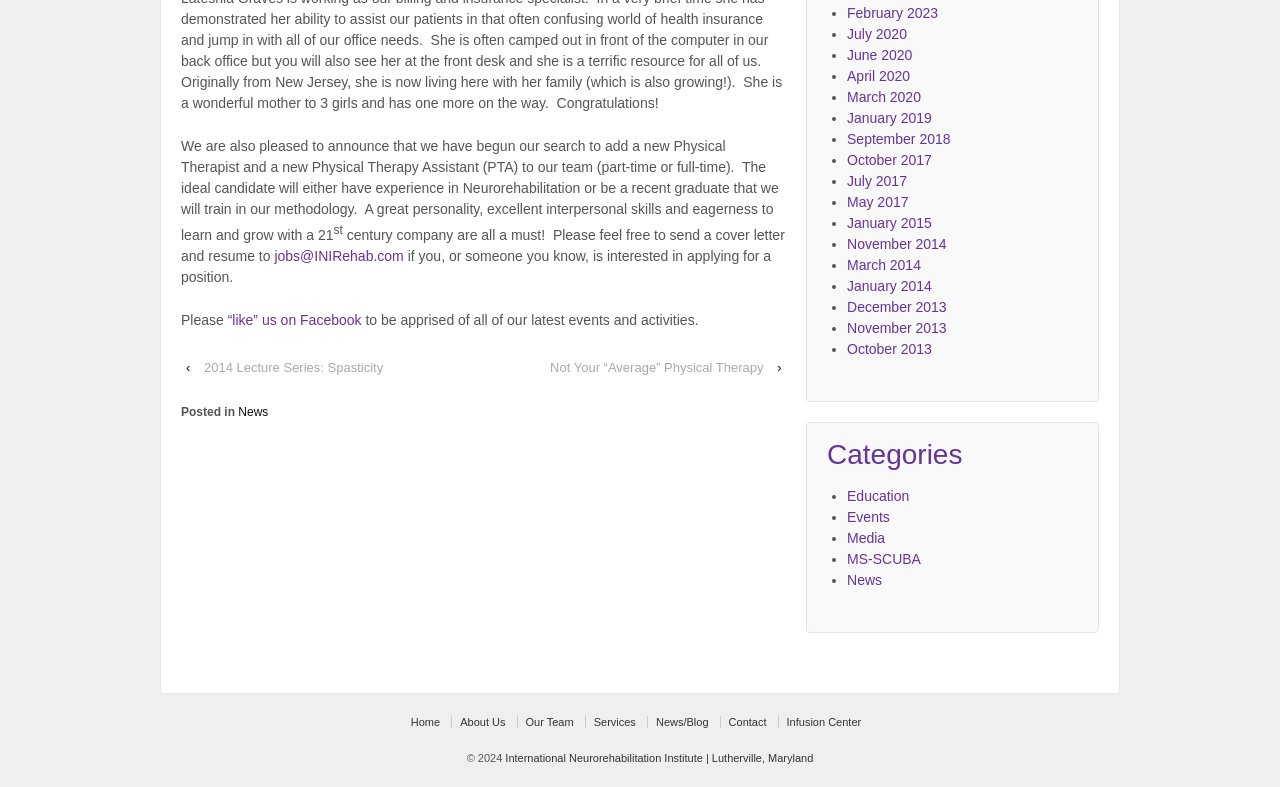Find and provide the bounding box coordinates for the UI element described here: "Final Christmas Show". The coordinates should be given as four float numbers between 0 and 1: [left, top, right, bottom].

None